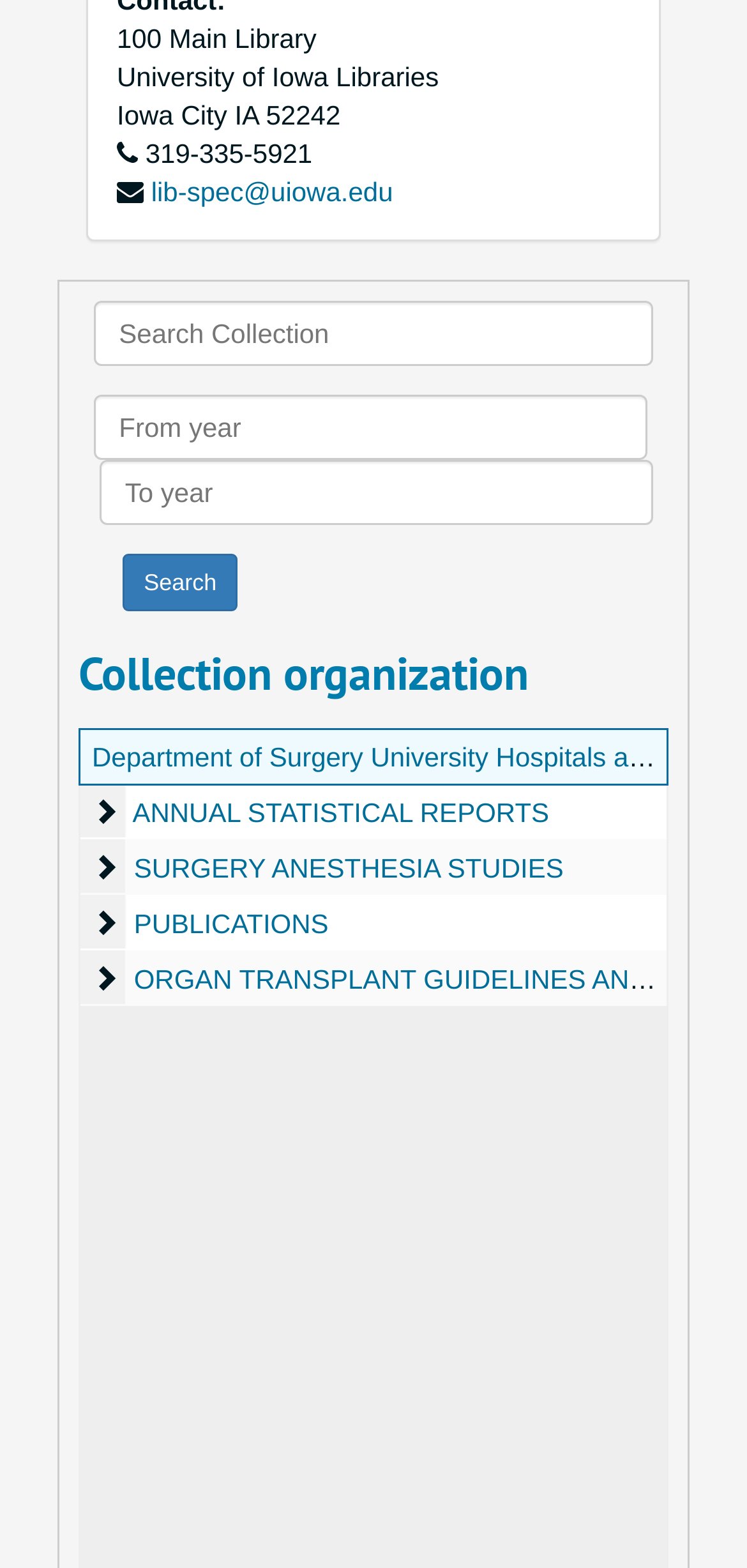Pinpoint the bounding box coordinates of the area that should be clicked to complete the following instruction: "Read our insights". The coordinates must be given as four float numbers between 0 and 1, i.e., [left, top, right, bottom].

None